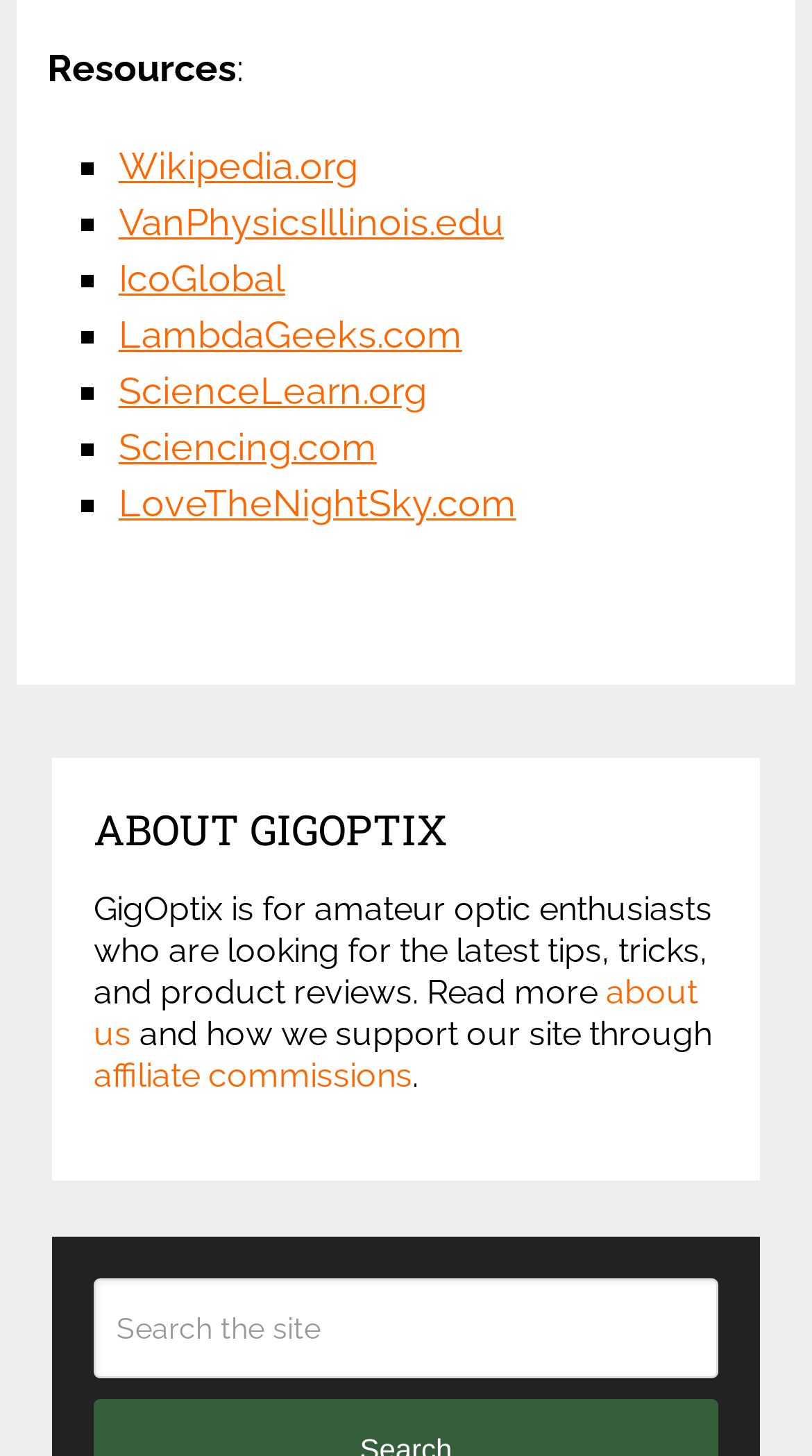Show the bounding box coordinates of the region that should be clicked to follow the instruction: "search the site."

[0.115, 0.877, 0.885, 0.946]